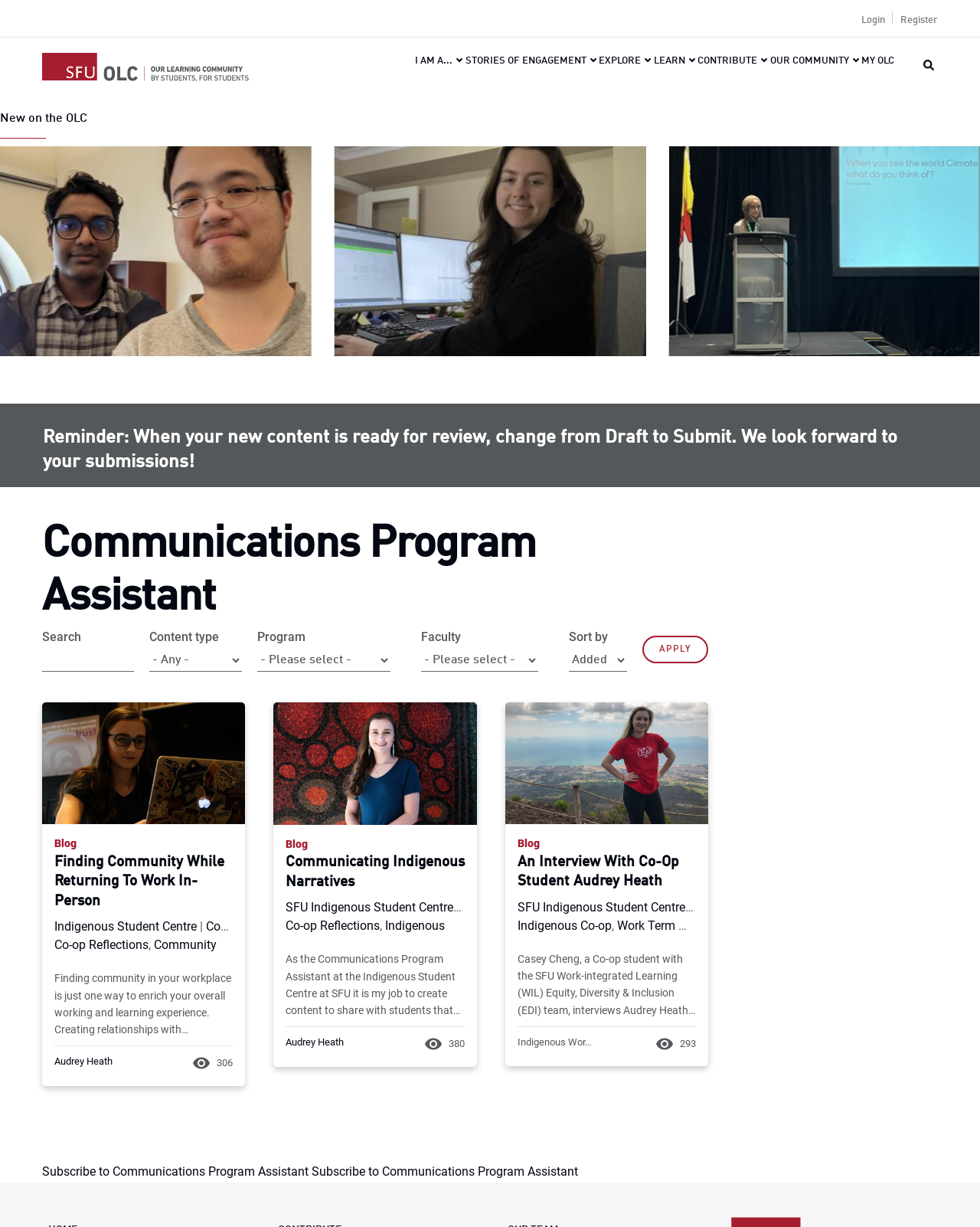Identify the bounding box coordinates of the area that should be clicked in order to complete the given instruction: "Apply the filter". The bounding box coordinates should be four float numbers between 0 and 1, i.e., [left, top, right, bottom].

[0.655, 0.518, 0.723, 0.54]